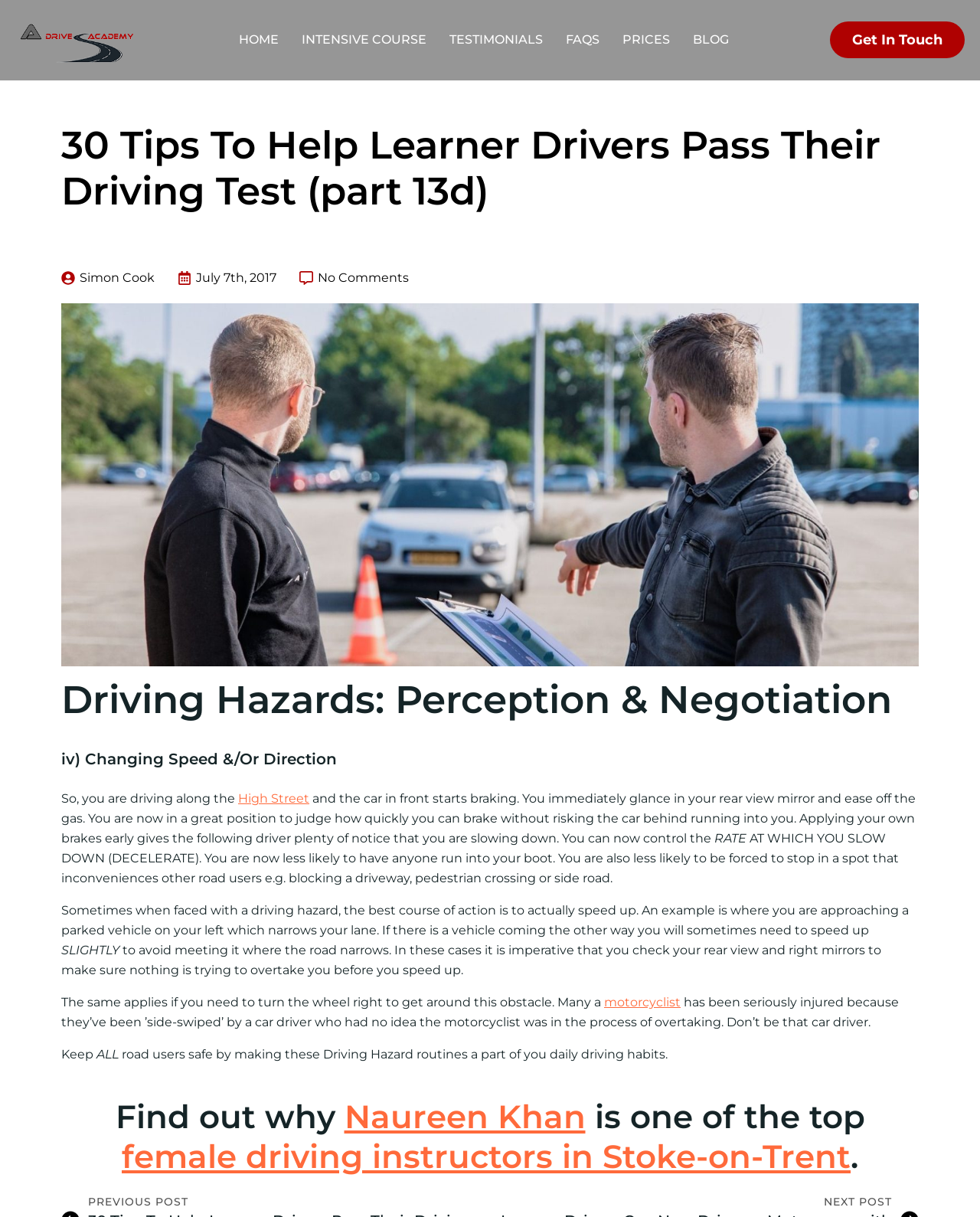From the webpage screenshot, predict the bounding box of the UI element that matches this description: "female driving instructors in Stoke-on-Trent".

[0.124, 0.934, 0.868, 0.967]